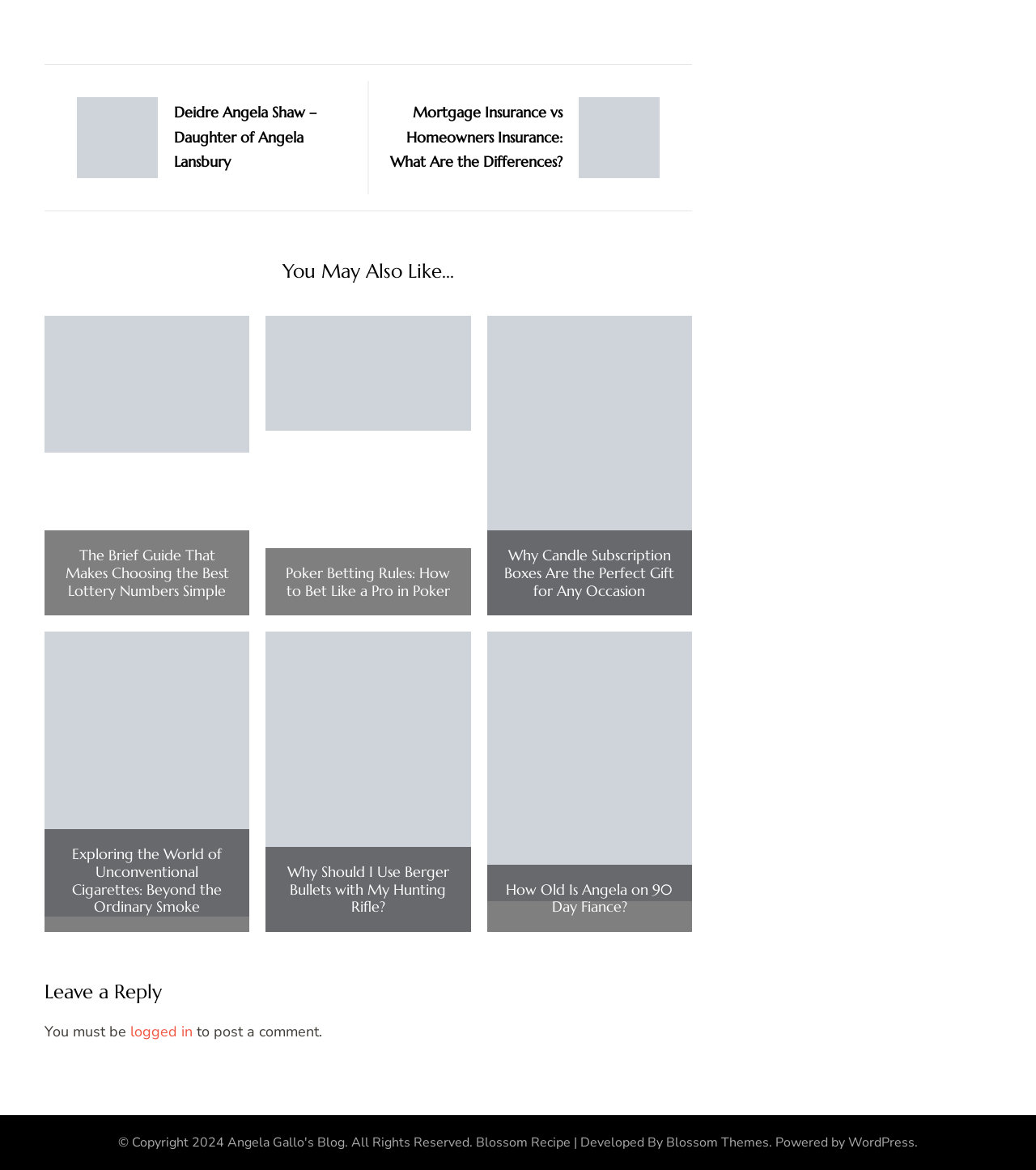What is the name of the blog?
Based on the visual details in the image, please answer the question thoroughly.

The webpage contains a static text element that says '© Copyright 2024 Angela Gallo's Blog. All Rights Reserved.' This indicates that the name of the blog is Angela Gallo's Blog.